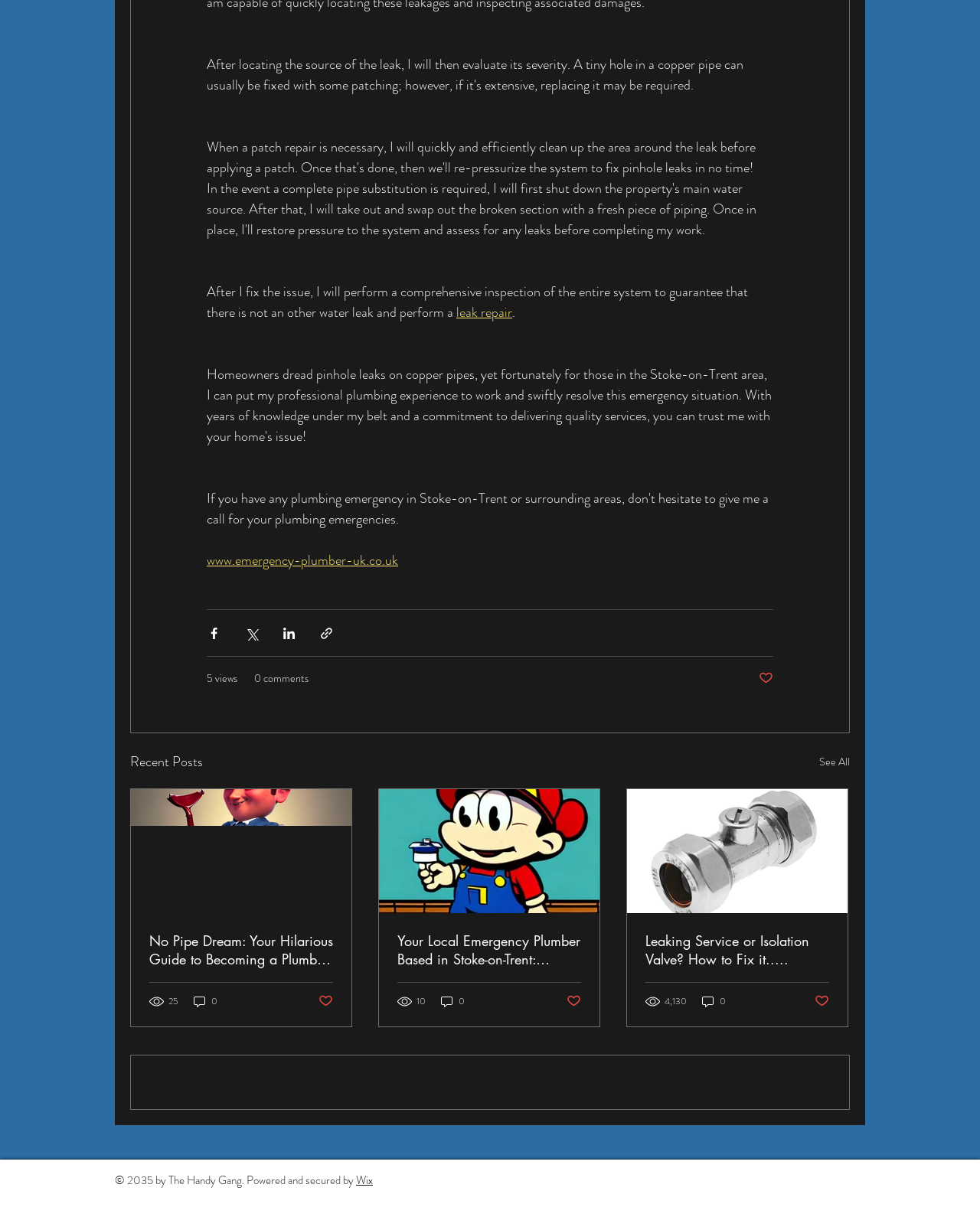Using the provided element description, identify the bounding box coordinates as (top-left x, top-left y, bottom-right x, bottom-right y). Ensure all values are between 0 and 1. Description: Wix

[0.363, 0.953, 0.38, 0.966]